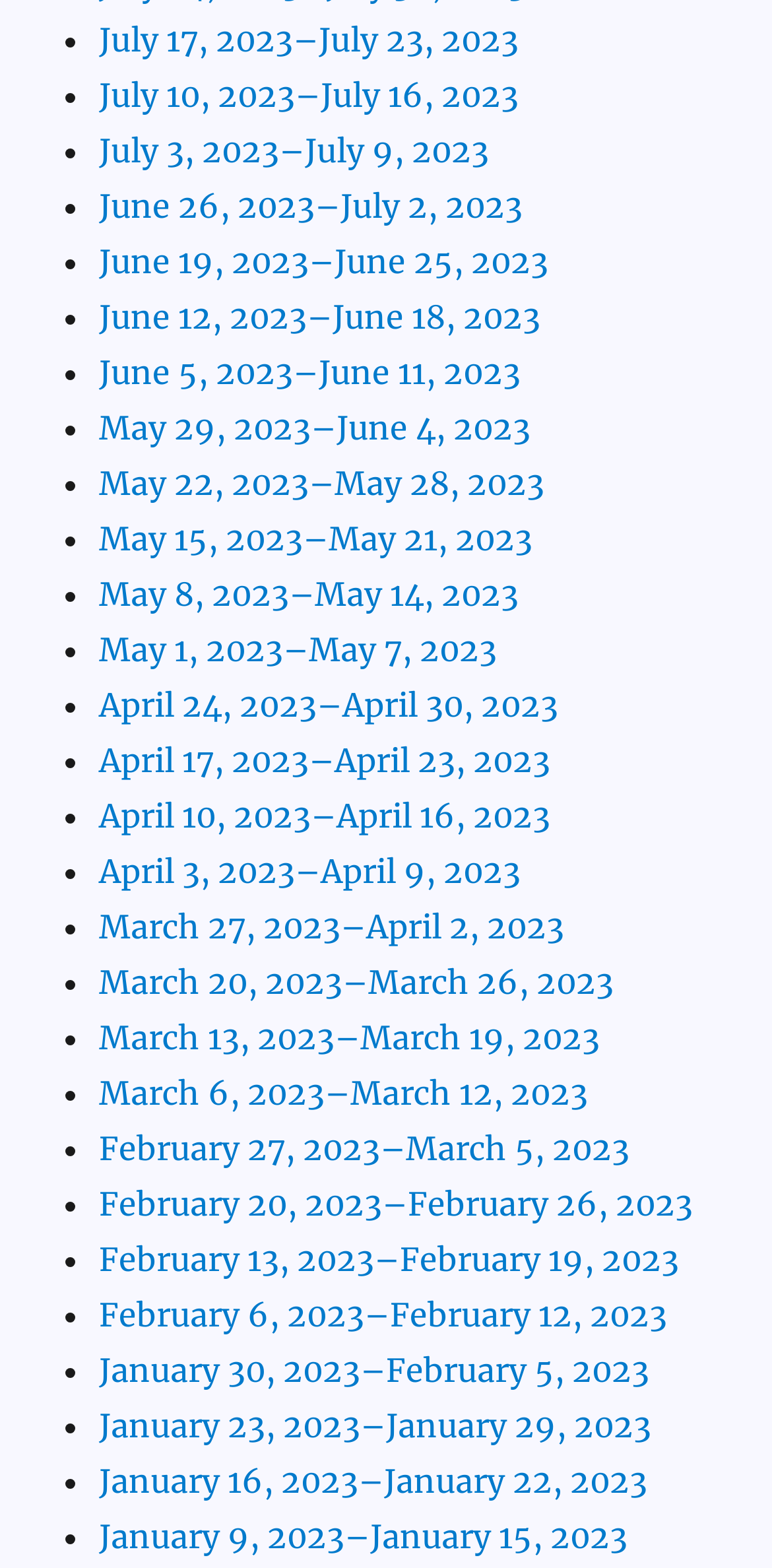What is the format of the date ranges?
Give a detailed explanation using the information visible in the image.

I examined the list of links and found that the date ranges are in the format 'Month Day, Year–Month Day, Year', such as 'July 17, 2023–July 23, 2023'.